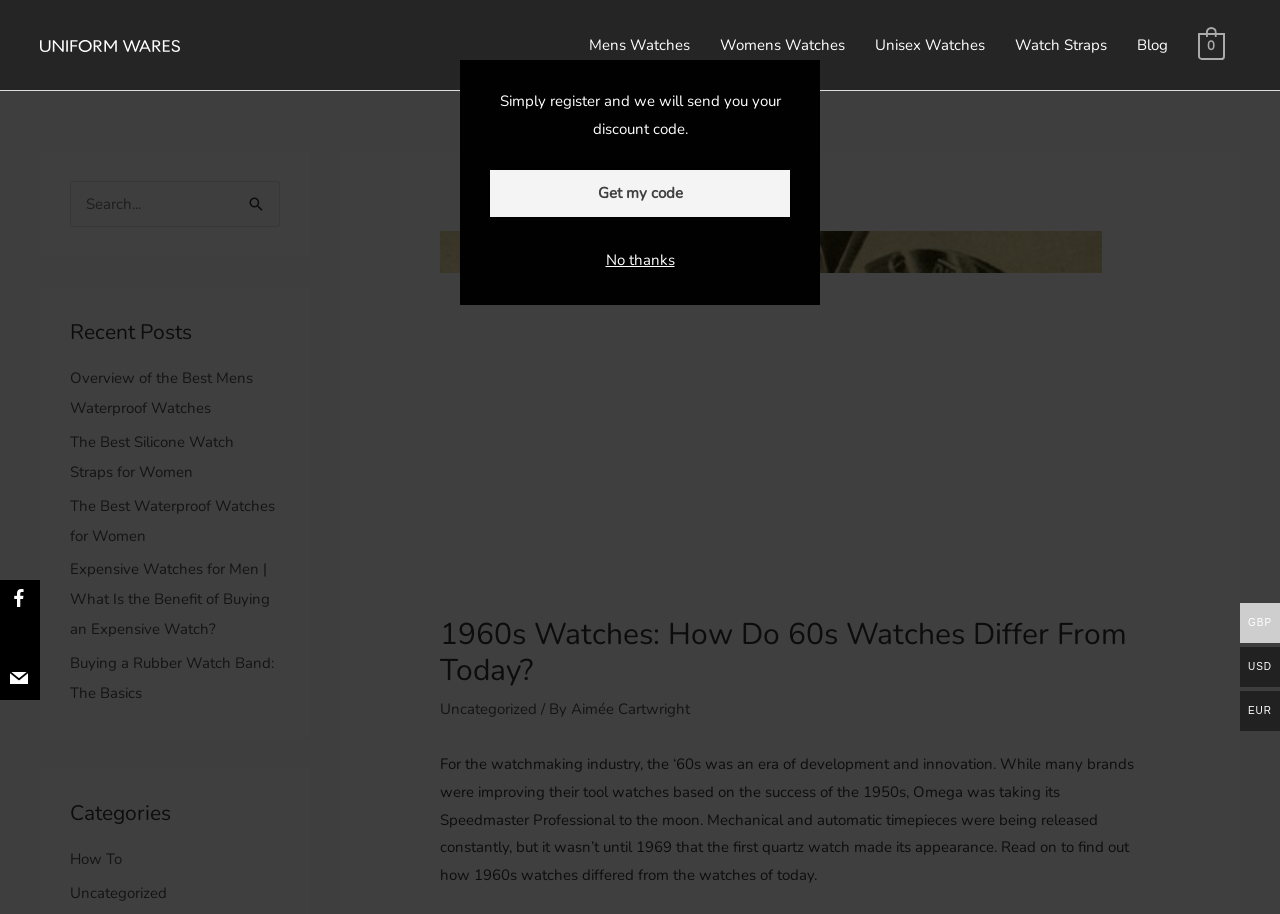Please determine the bounding box coordinates of the element to click in order to execute the following instruction: "Search for something". The coordinates should be four float numbers between 0 and 1, specified as [left, top, right, bottom].

[0.055, 0.198, 0.219, 0.248]